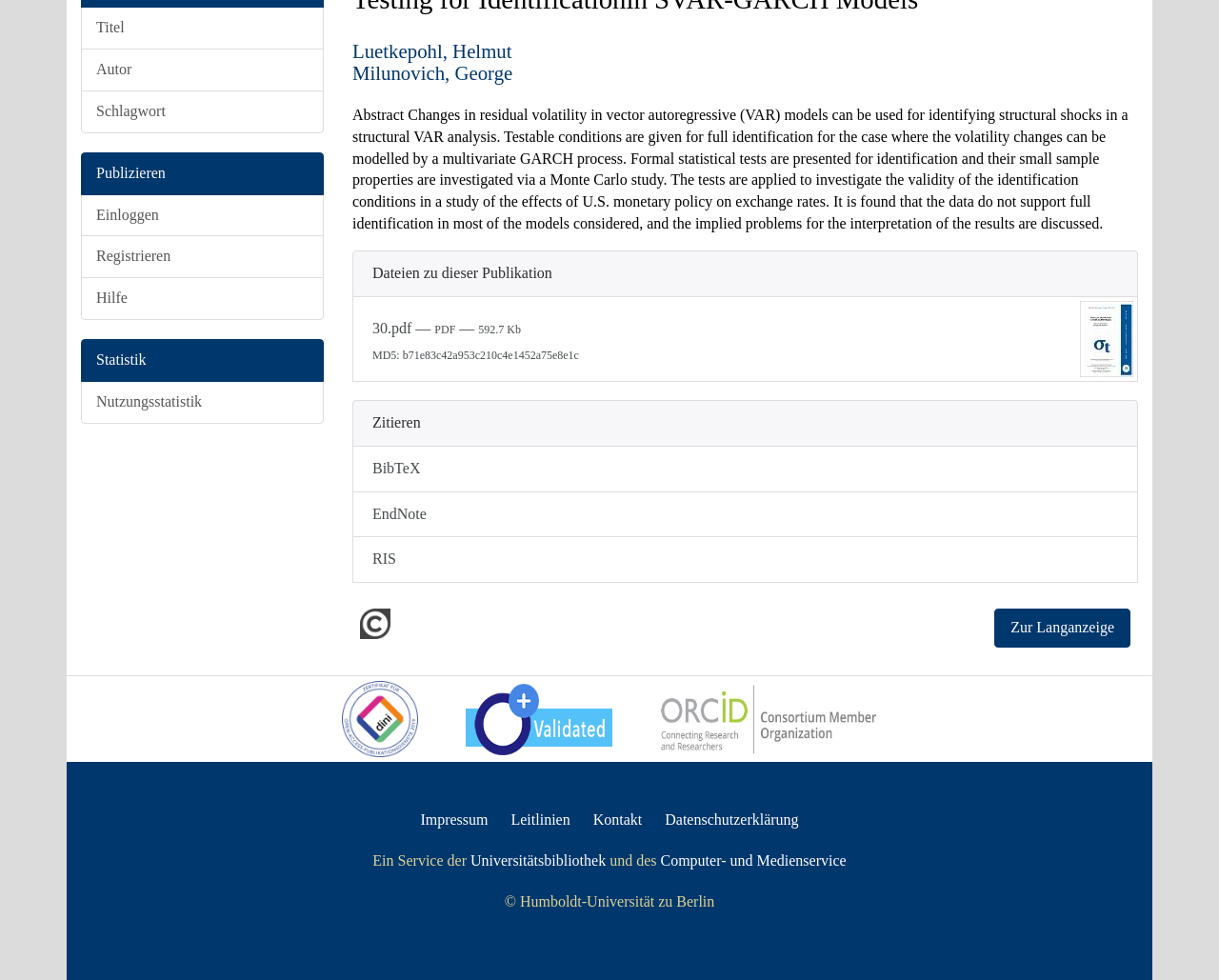Bounding box coordinates should be provided in the format (top-left x, top-left y, bottom-right x, bottom-right y) with all values between 0 and 1. Identify the bounding box for this UI element: Computer- und Medienservice

[0.542, 0.87, 0.694, 0.886]